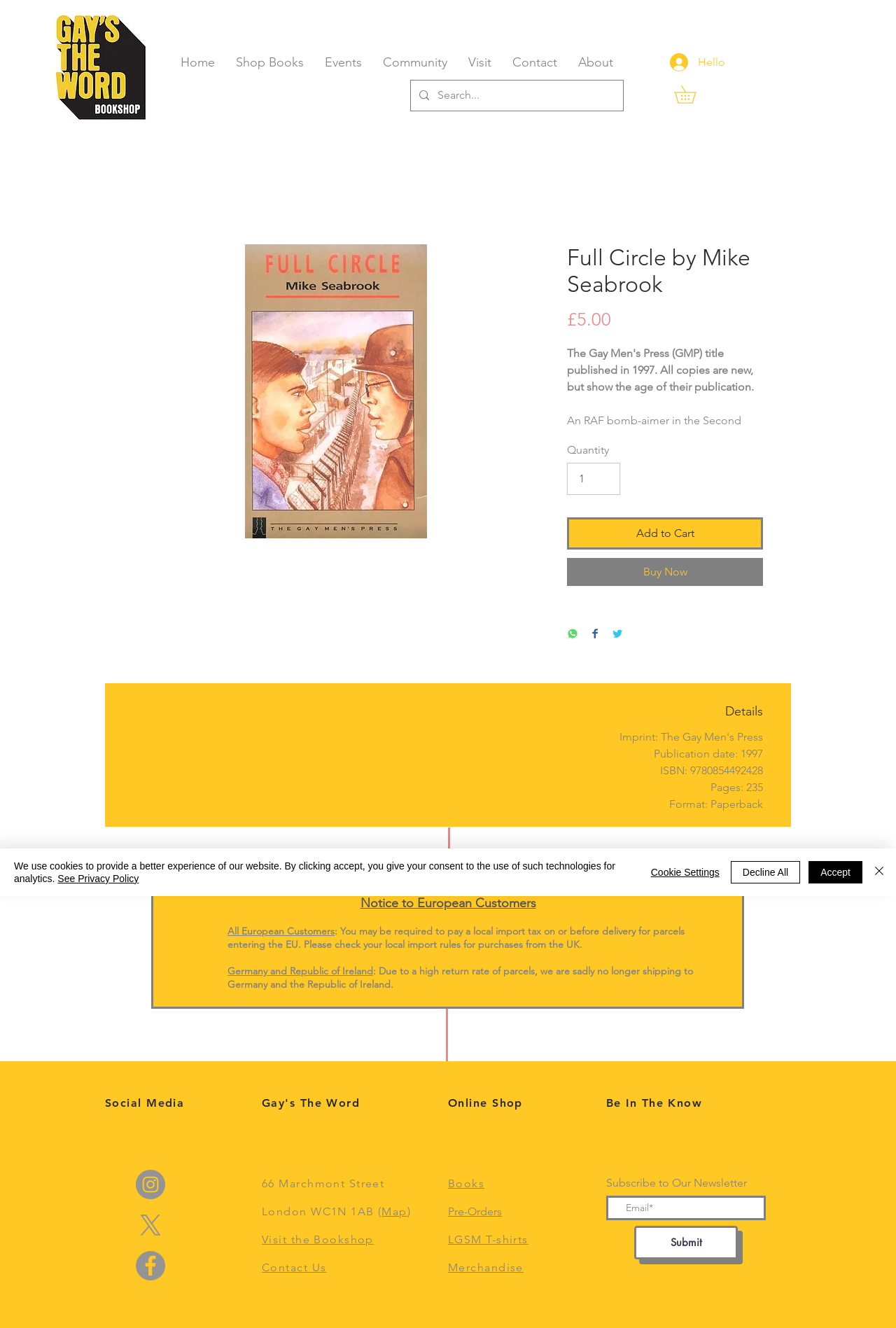Please look at the image and answer the question with a detailed explanation: What is the format of the book Full Circle by Mike Seabrook?

The format of the book Full Circle by Mike Seabrook can be found in the product details section, where it is listed as Paperback.